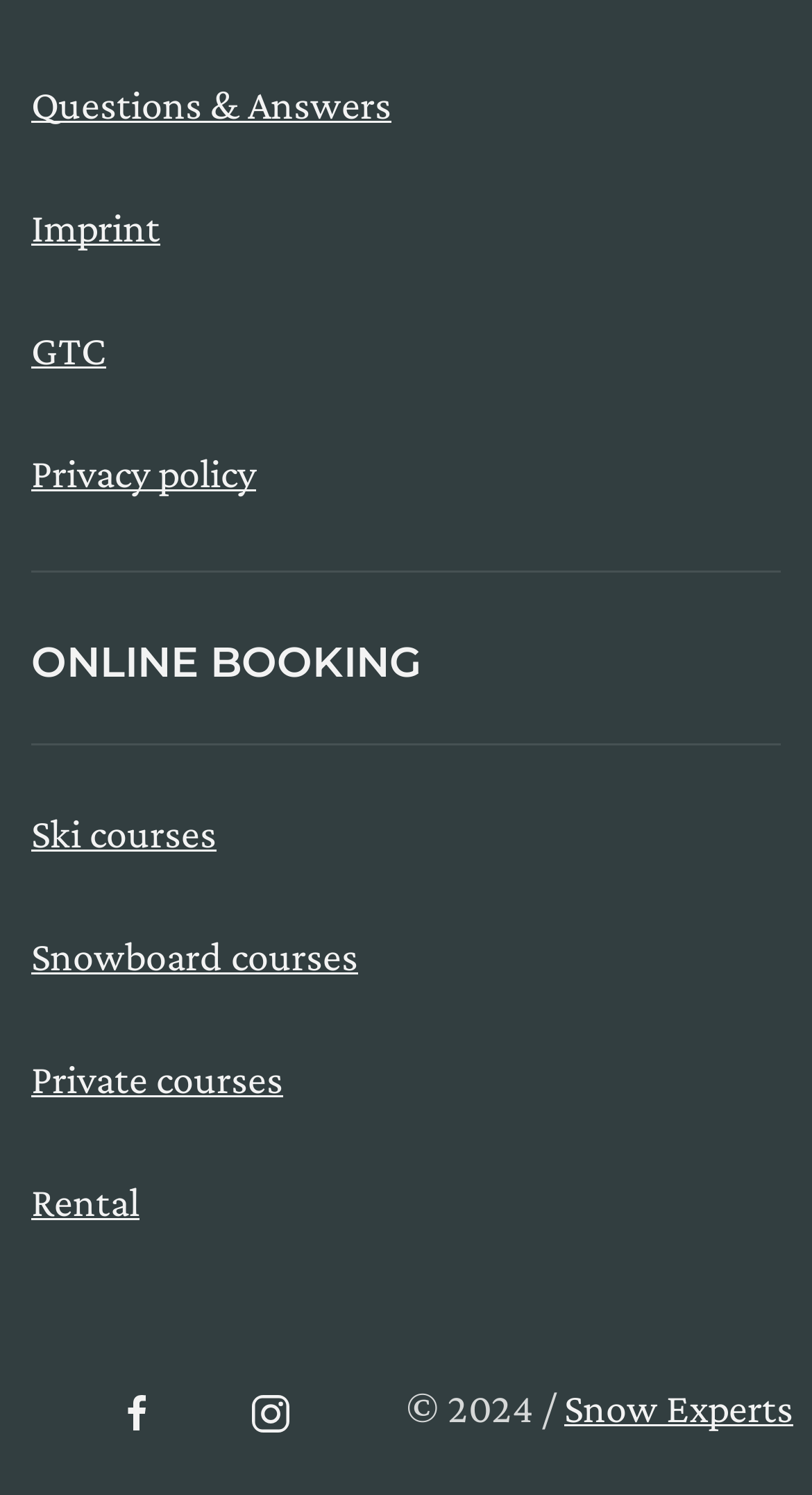Determine the bounding box for the HTML element described here: "Privacy policy". The coordinates should be given as [left, top, right, bottom] with each number being a float between 0 and 1.

[0.038, 0.301, 0.315, 0.332]